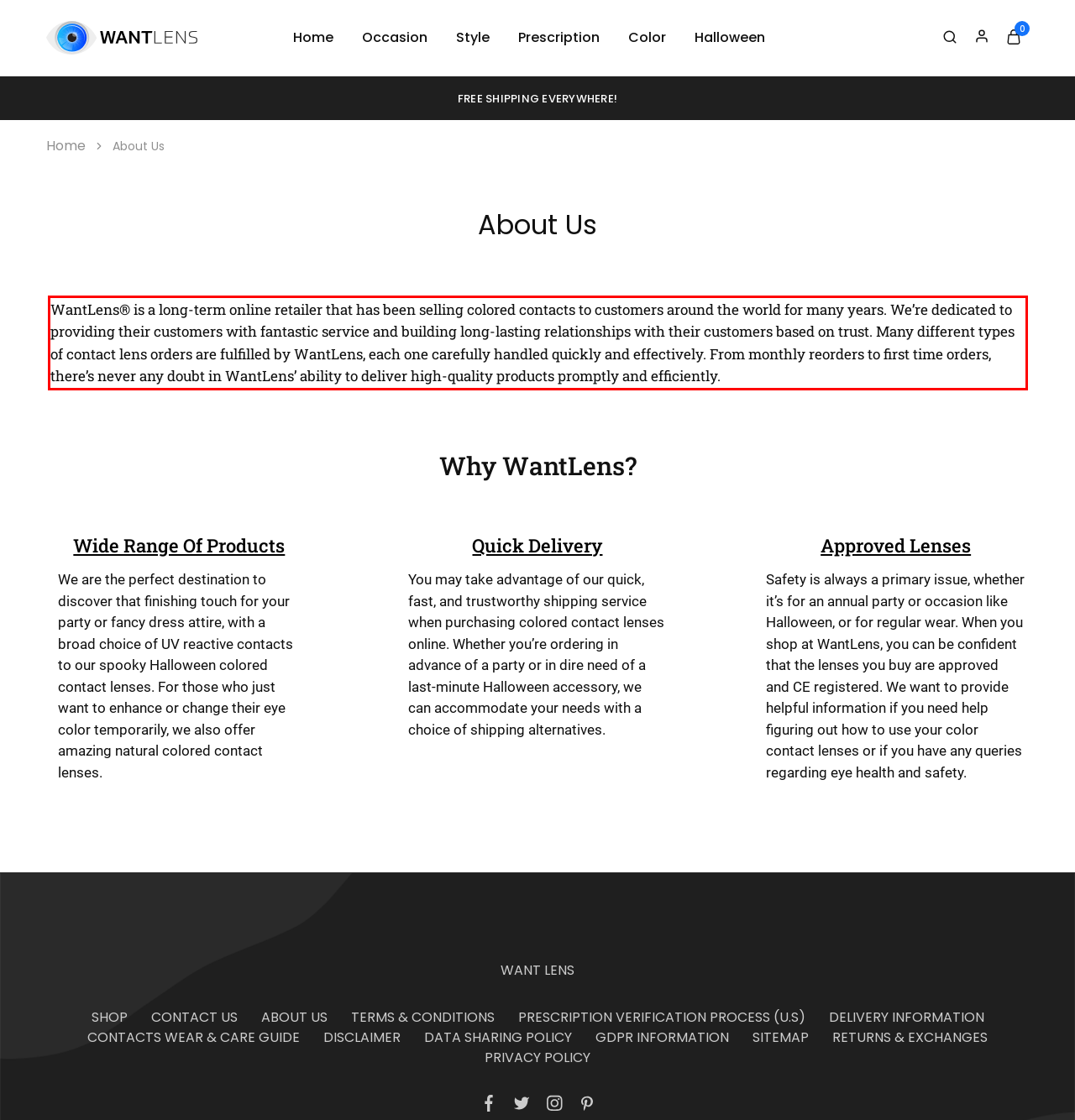You are provided with a webpage screenshot that includes a red rectangle bounding box. Extract the text content from within the bounding box using OCR.

WantLens® is a long-term online retailer that has been selling colored contacts to customers around the world for many years. We’re dedicated to providing their customers with fantastic service and building long-lasting relationships with their customers based on trust. Many different types of contact lens orders are fulfilled by WantLens, each one carefully handled quickly and effectively. From monthly reorders to first time orders, there’s never any doubt in WantLens’ ability to deliver high-quality products promptly and efficiently.